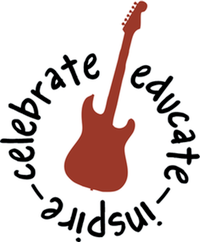Offer a detailed narrative of the scene shown in the image.

The image features a stylized logo that embodies the spirit of a guitar-themed community or lifestyle. At the center, there is a silhouette of a classic electric guitar, visually striking in a warm reddish-brown tone. Surrounding the guitar, in an engaging circular layout, are three key words: “celebrate,” “educate,” and “inspire.” Each word is artistically integrated into the circular design, emphasizing the mission to foster a sense of celebration in music, provide educational resources, and inspire creativity among guitar enthusiasts. This logo reflects the vibrant culture and community that surrounds the art of guitar playing, making it a fitting symbol for a platform dedicated to sharing knowledge, experiences, and passion for music.